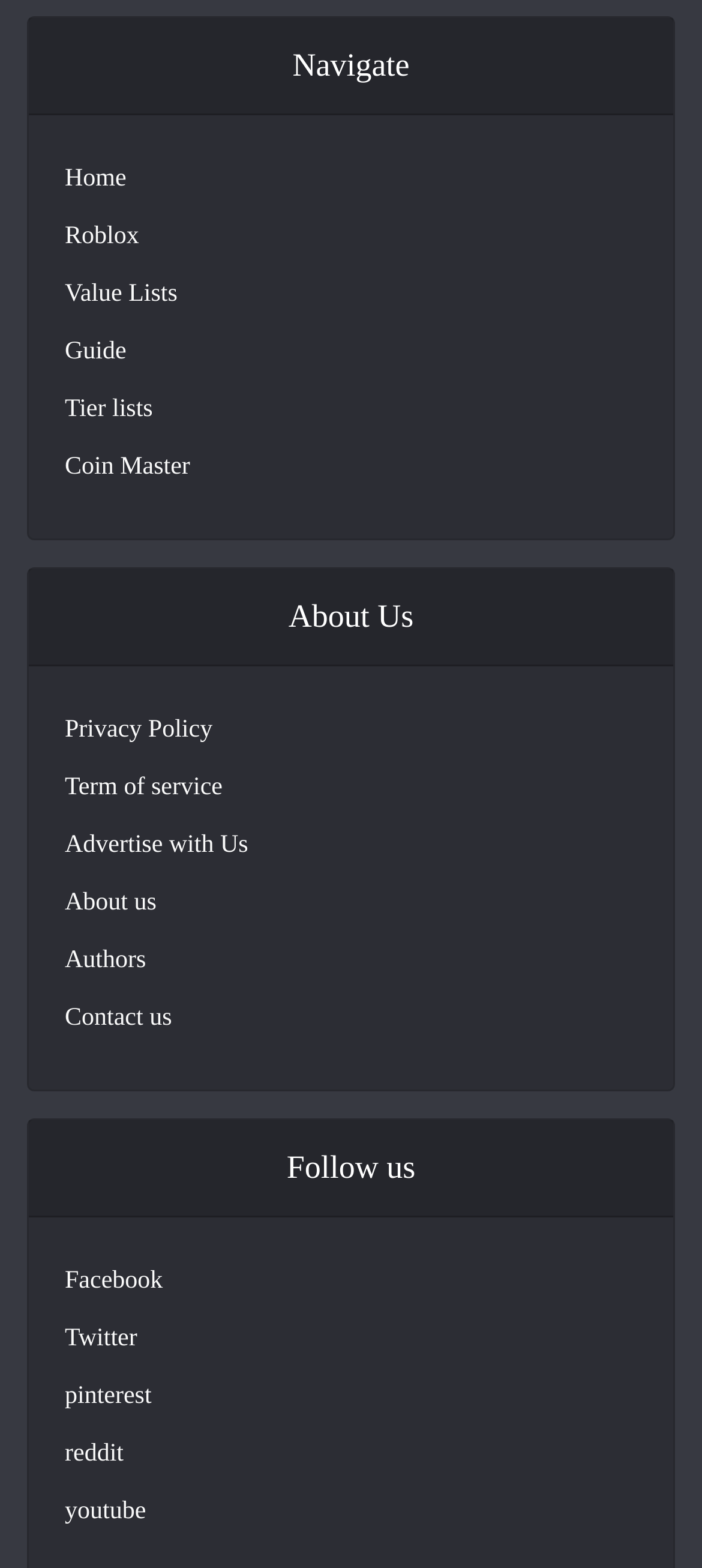Kindly determine the bounding box coordinates of the area that needs to be clicked to fulfill this instruction: "Learn about Coin Master".

[0.092, 0.286, 0.271, 0.311]